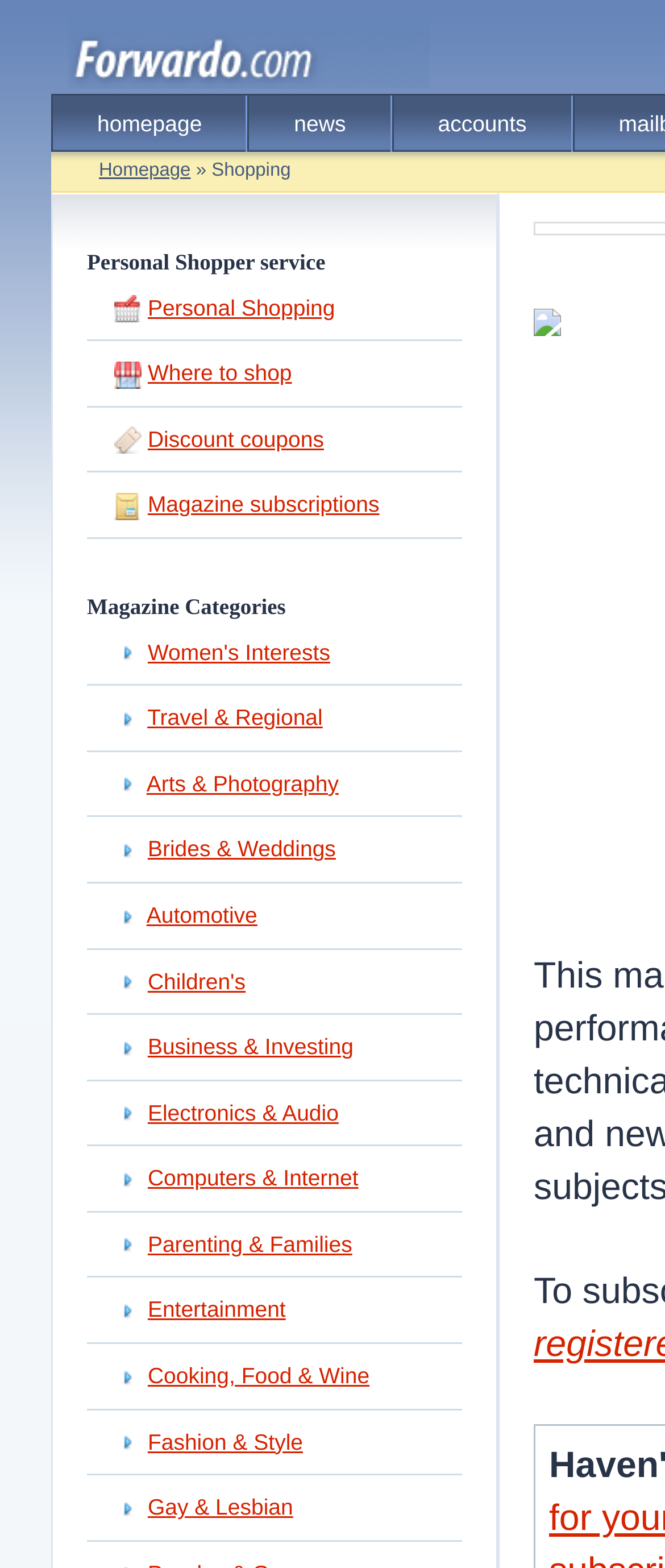How many links are in the top navigation bar?
Look at the screenshot and give a one-word or phrase answer.

4